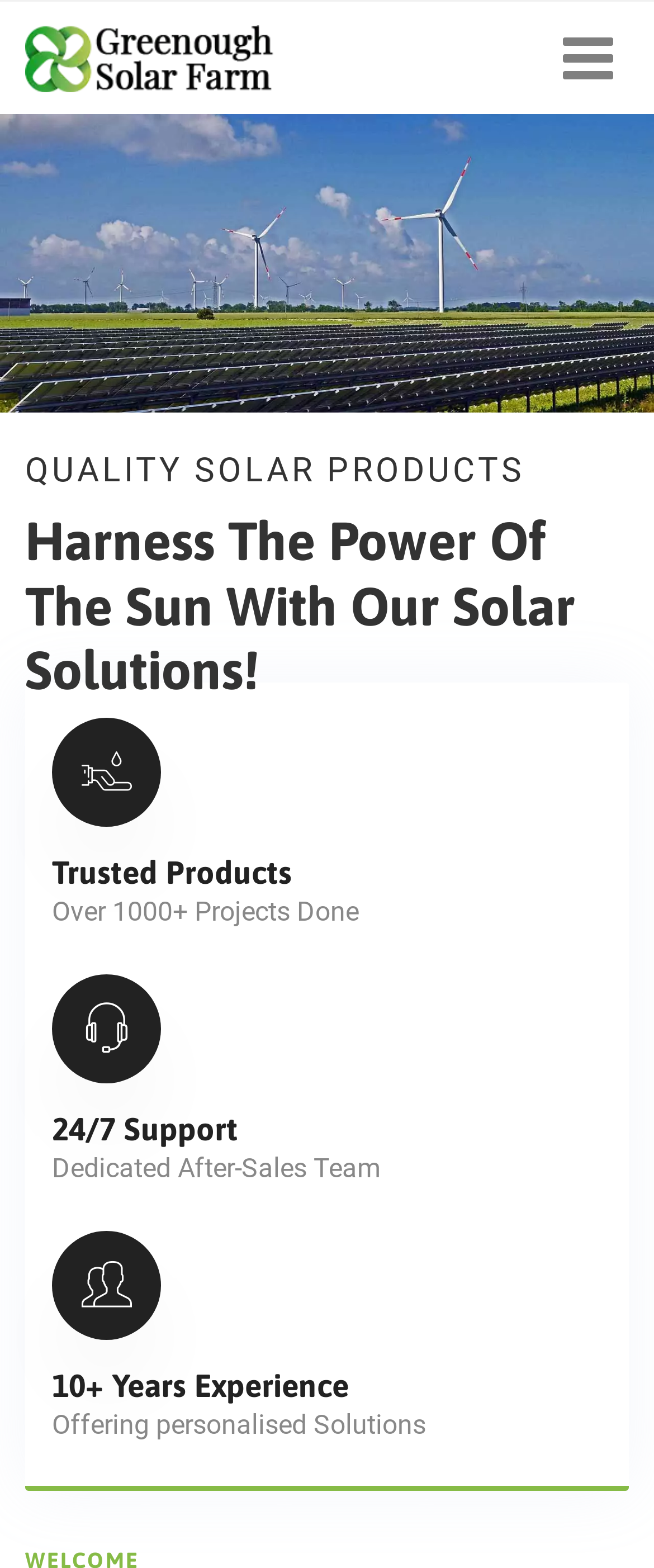What is the purpose of the button on the top-right corner?
Look at the image and respond with a single word or a short phrase.

Search